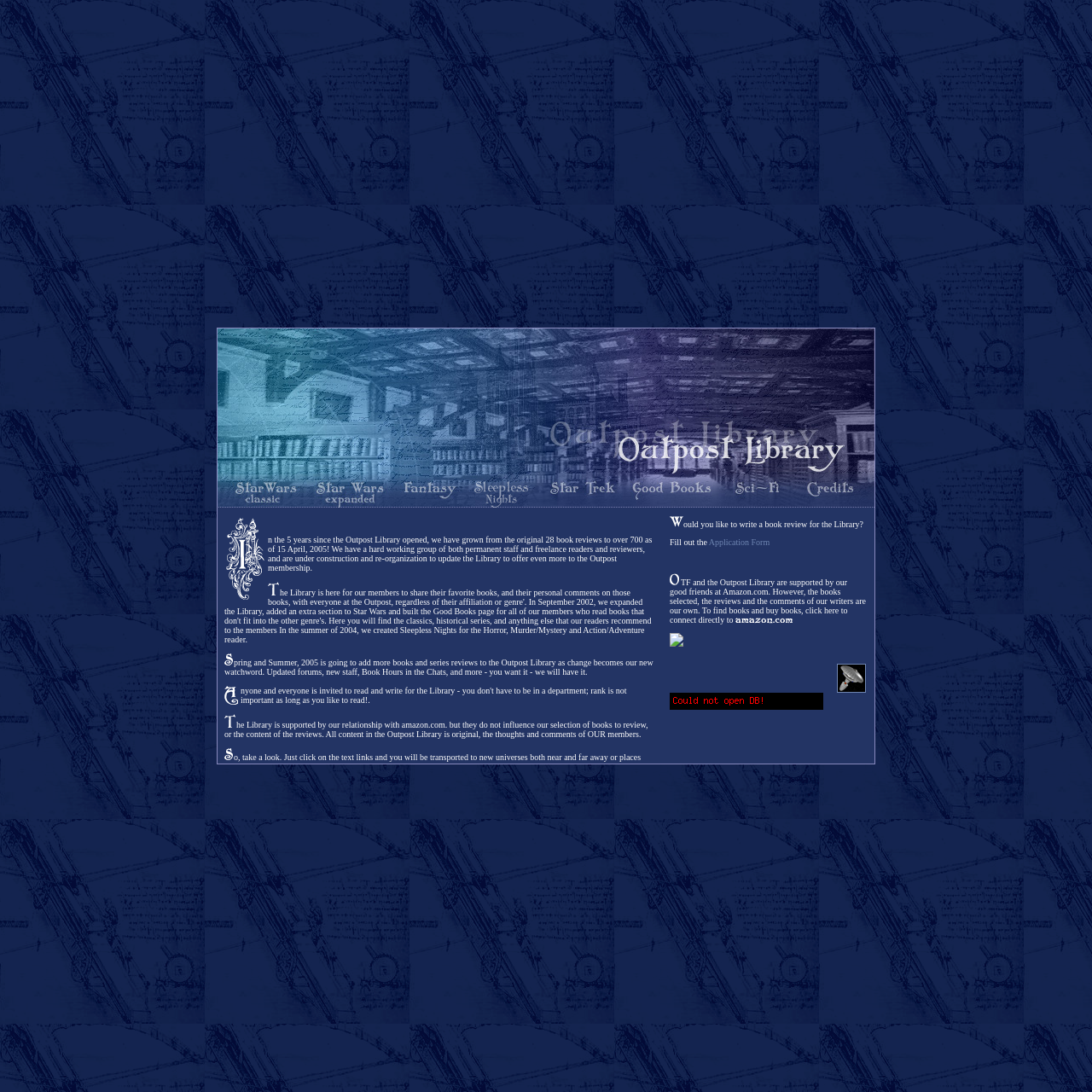Using the given description, provide the bounding box coordinates formatted as (top-left x, top-left y, bottom-right x, bottom-right y), with all values being floating point numbers between 0 and 1. Description: Business

None